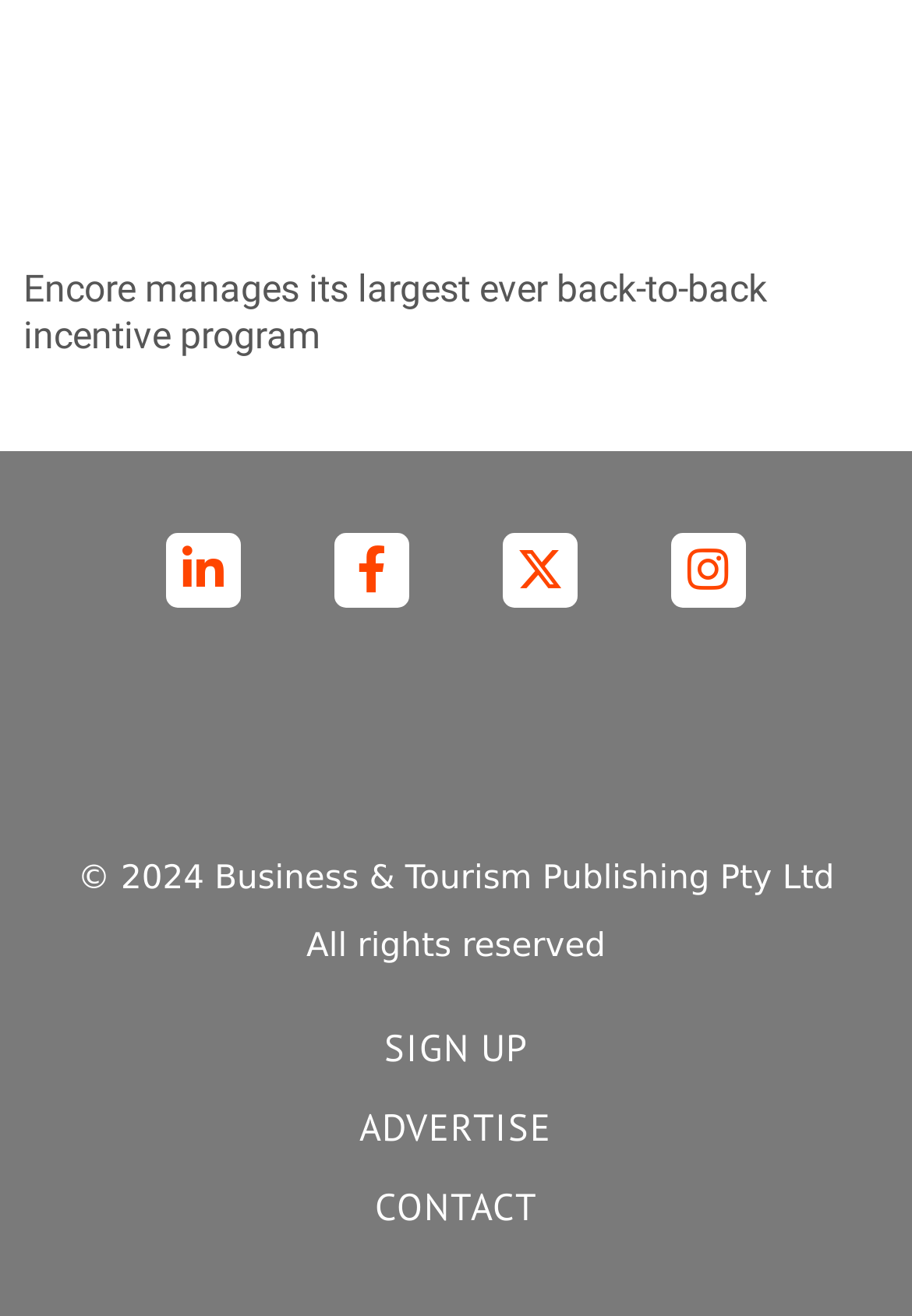Answer the question below with a single word or a brief phrase: 
How many social media links are present?

4